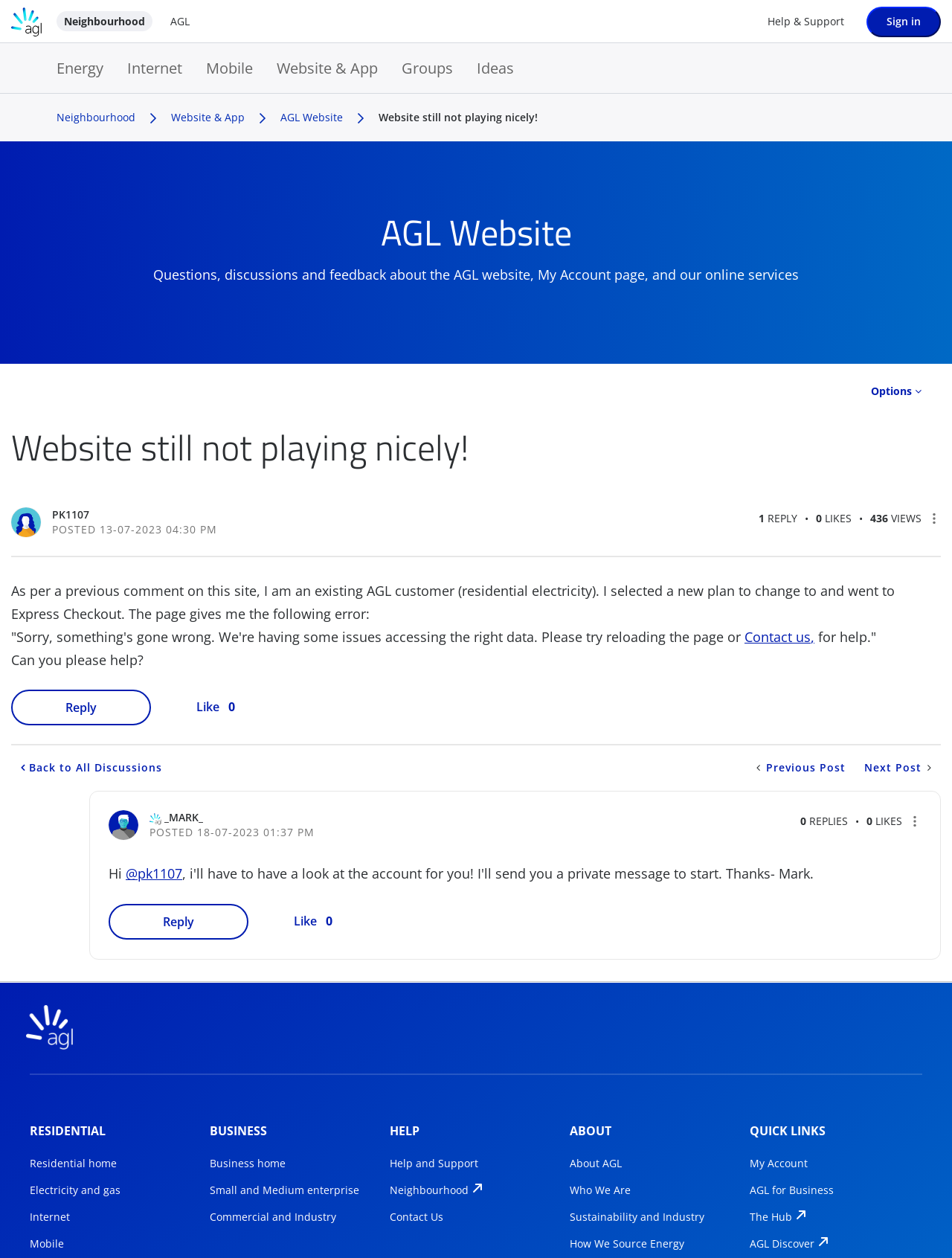Indicate the bounding box coordinates of the clickable region to achieve the following instruction: "Click on the 'Help & Support' link."

[0.806, 0.01, 0.887, 0.024]